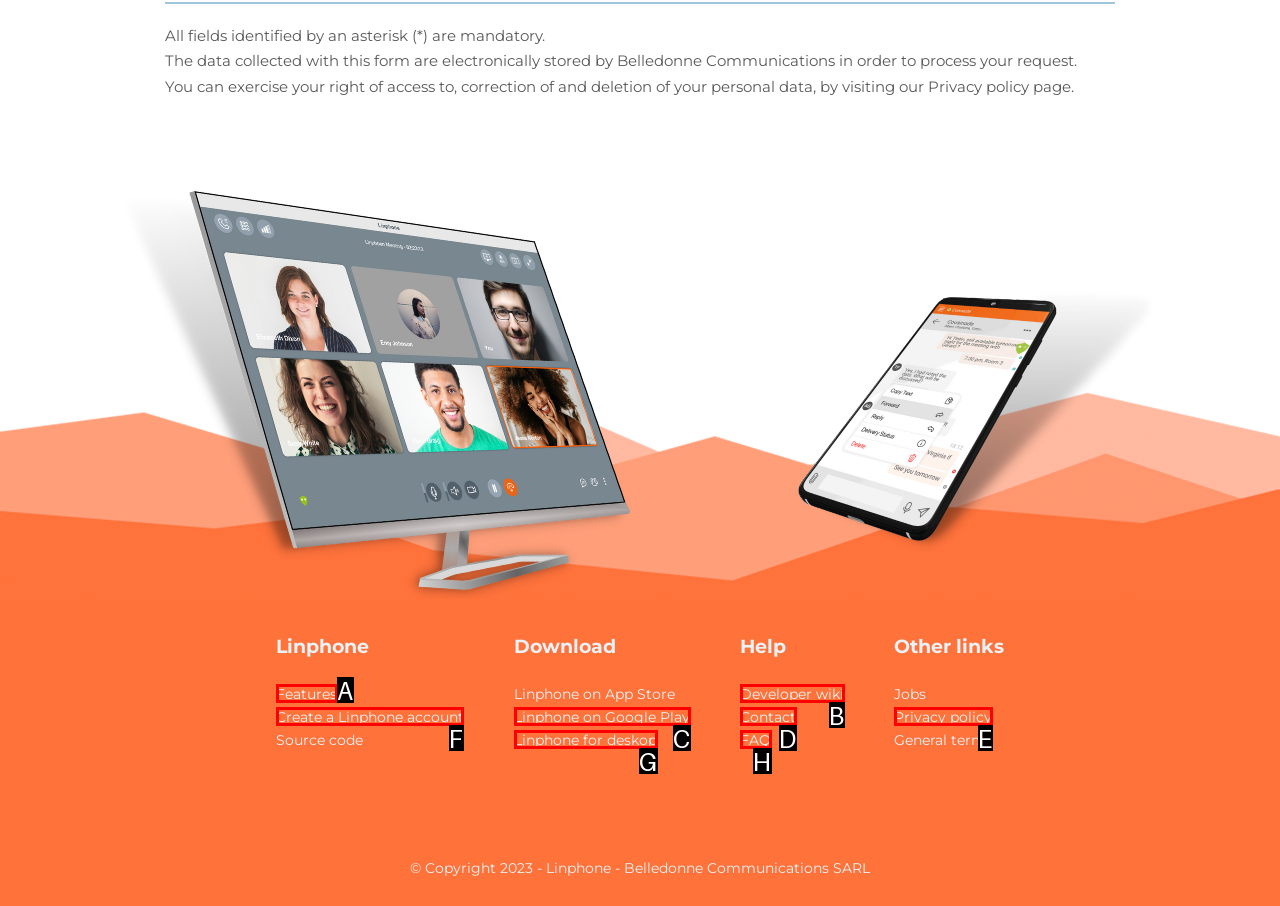Determine the HTML element to be clicked to complete the task: Click on Create a Linphone account. Answer by giving the letter of the selected option.

F